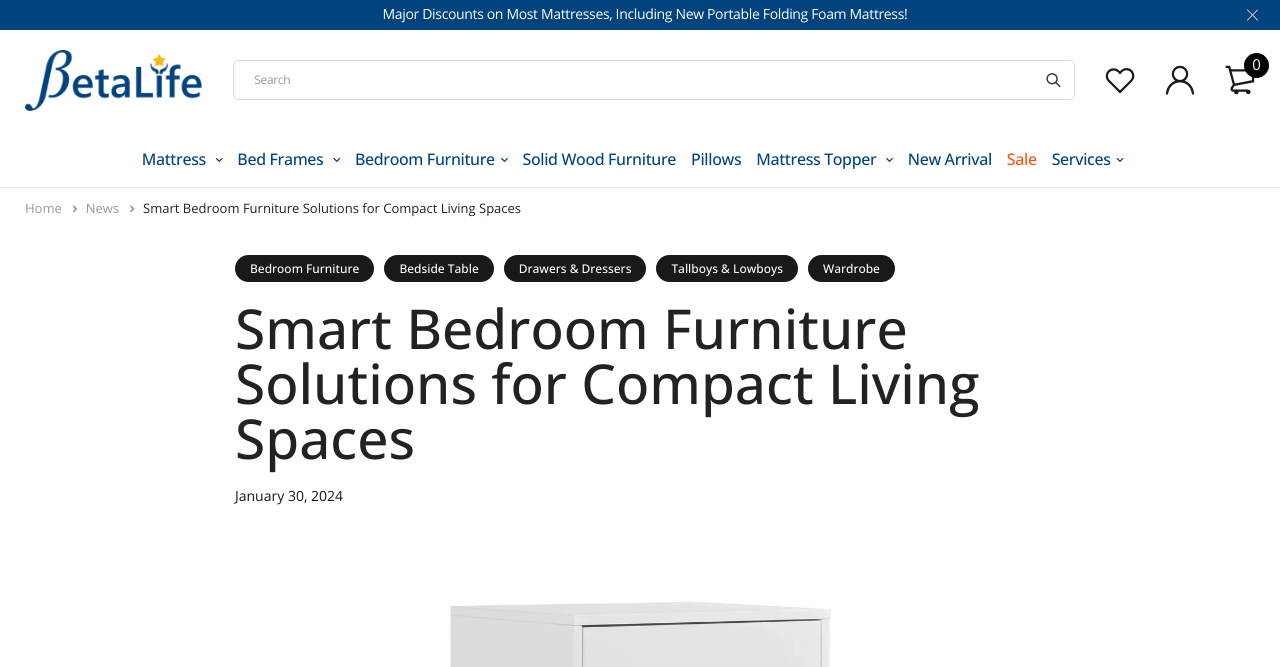Please identify the bounding box coordinates for the region that you need to click to follow this instruction: "Click on the Betalife Furniture logo".

[0.02, 0.075, 0.135, 0.166]